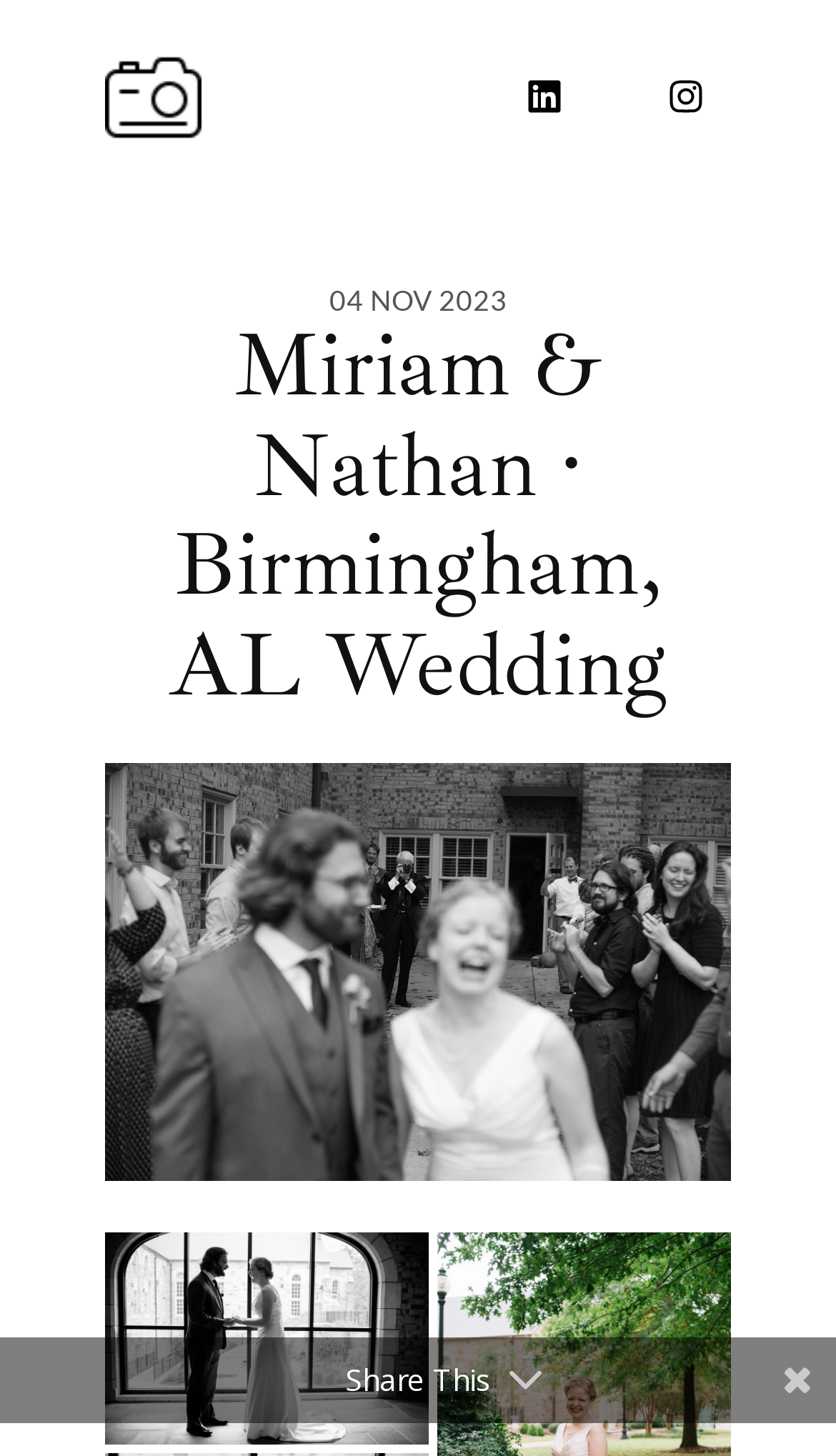Extract the bounding box coordinates for the UI element described by the text: "alt="Andrew Donnan Photography"". The coordinates should be in the form of [left, top, right, bottom] with values between 0 and 1.

[0.125, 0.033, 0.24, 0.099]